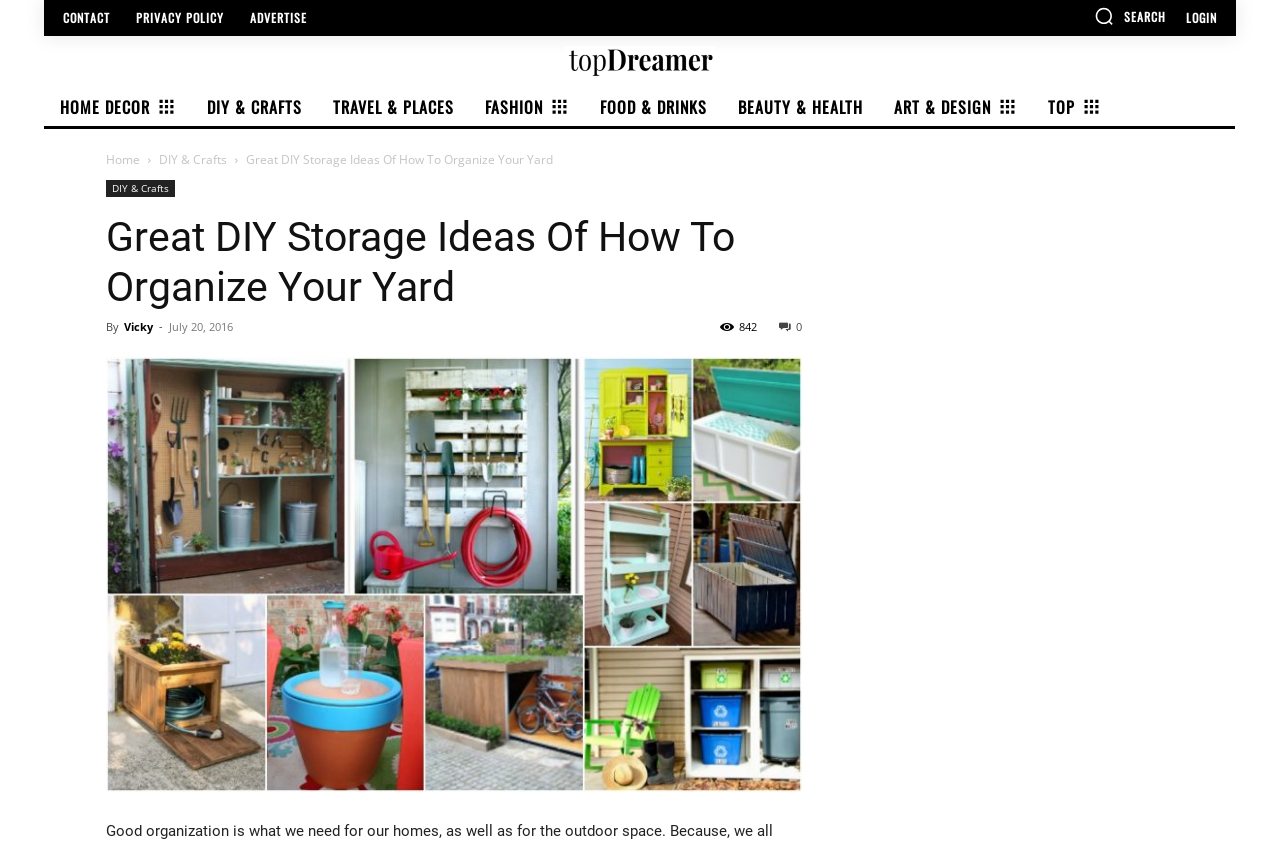Please find the bounding box for the UI component described as follows: "DIY & Crafts".

[0.083, 0.214, 0.137, 0.234]